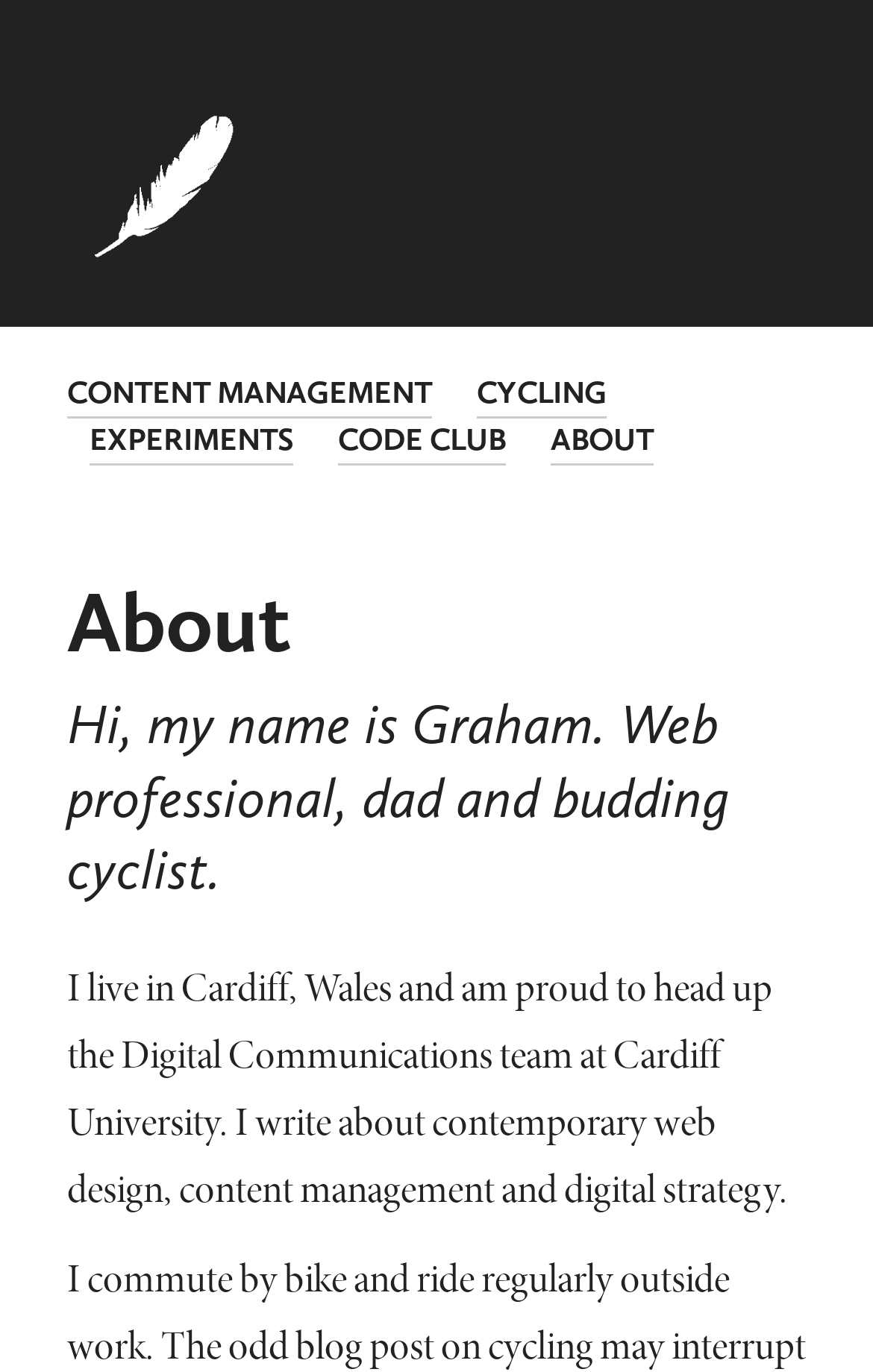Respond to the following question using a concise word or phrase: 
What is Graham's role at Cardiff University?

Head of Digital Communications team